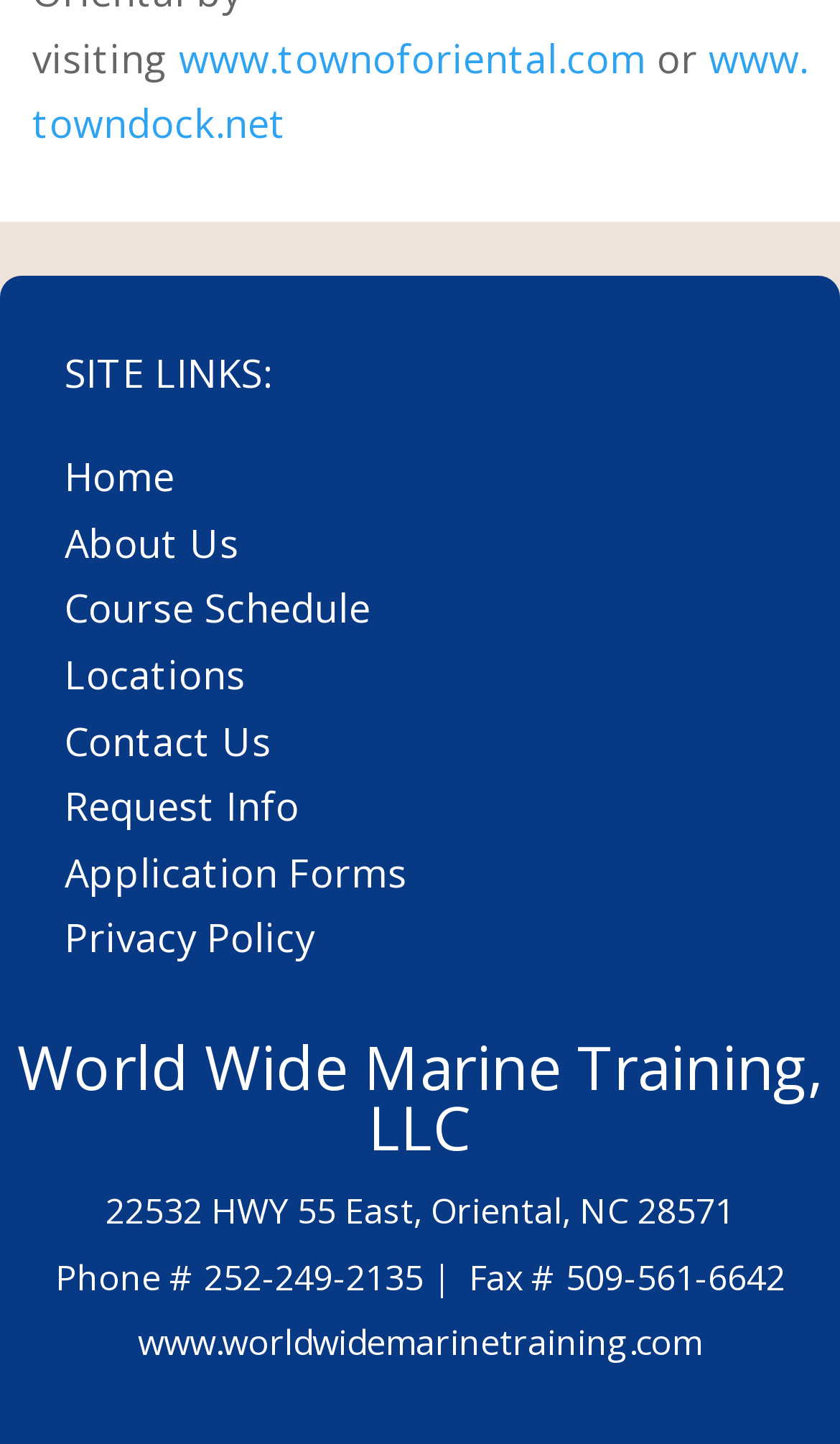Determine the bounding box coordinates of the element that should be clicked to execute the following command: "contact the World Wide Marine Training".

[0.077, 0.495, 0.323, 0.531]